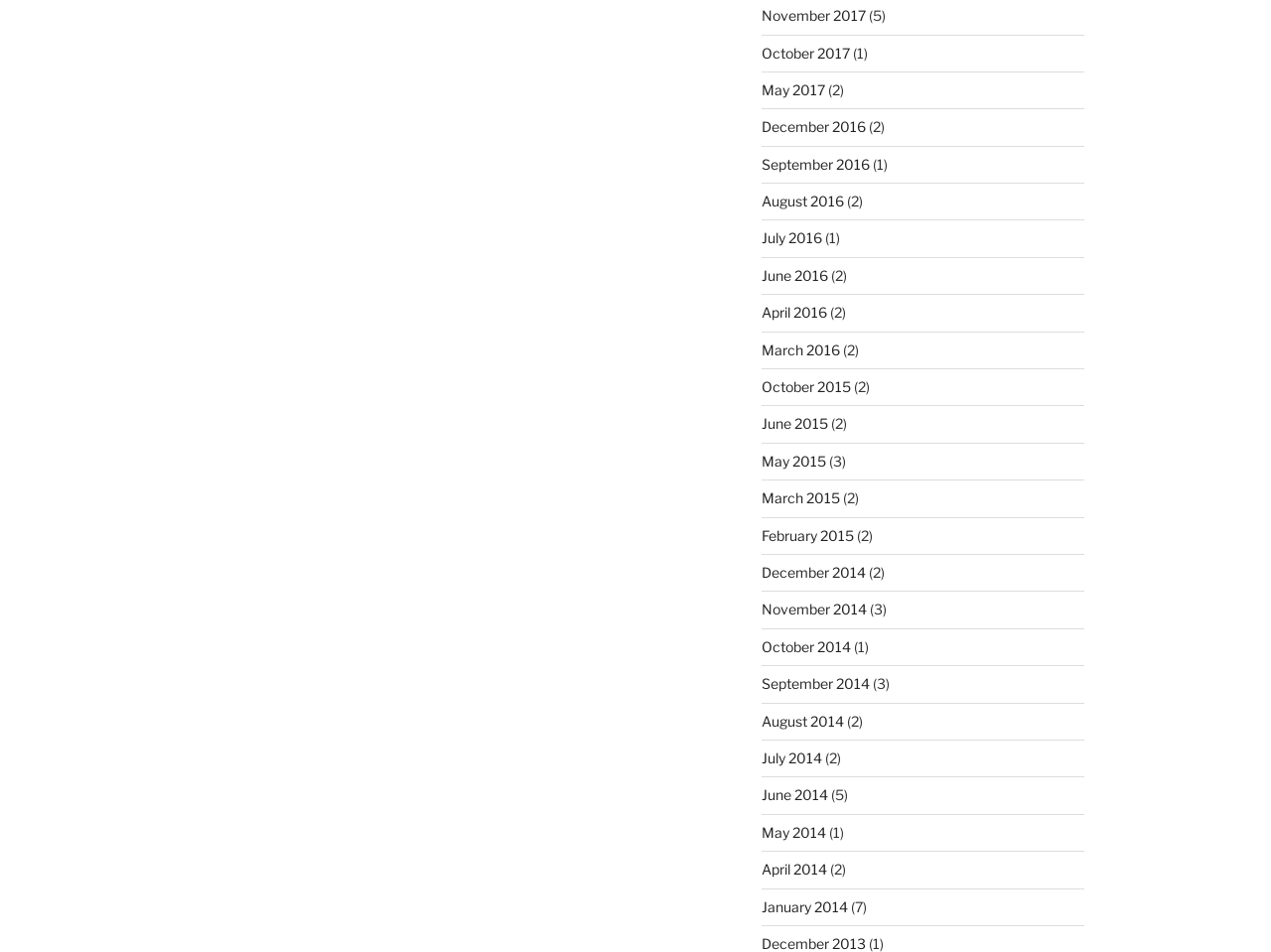What is the most recent month listed?
Give a detailed response to the question by analyzing the screenshot.

By examining the list of links on the webpage, I can see that the most recent month listed is November 2017, which is the first link on the list.